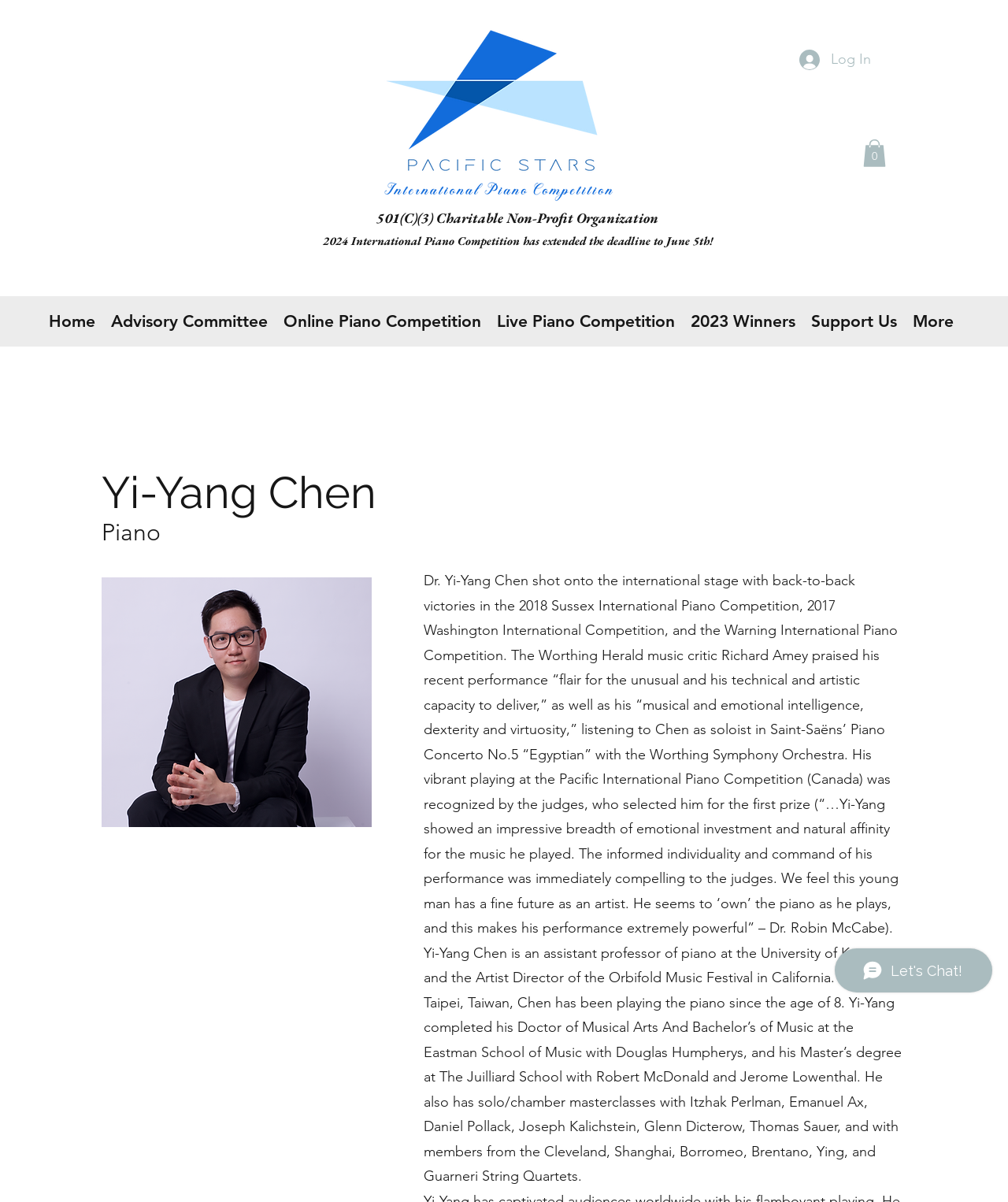Identify the bounding box coordinates for the element that needs to be clicked to fulfill this instruction: "Check the Cart". Provide the coordinates in the format of four float numbers between 0 and 1: [left, top, right, bottom].

[0.856, 0.116, 0.879, 0.139]